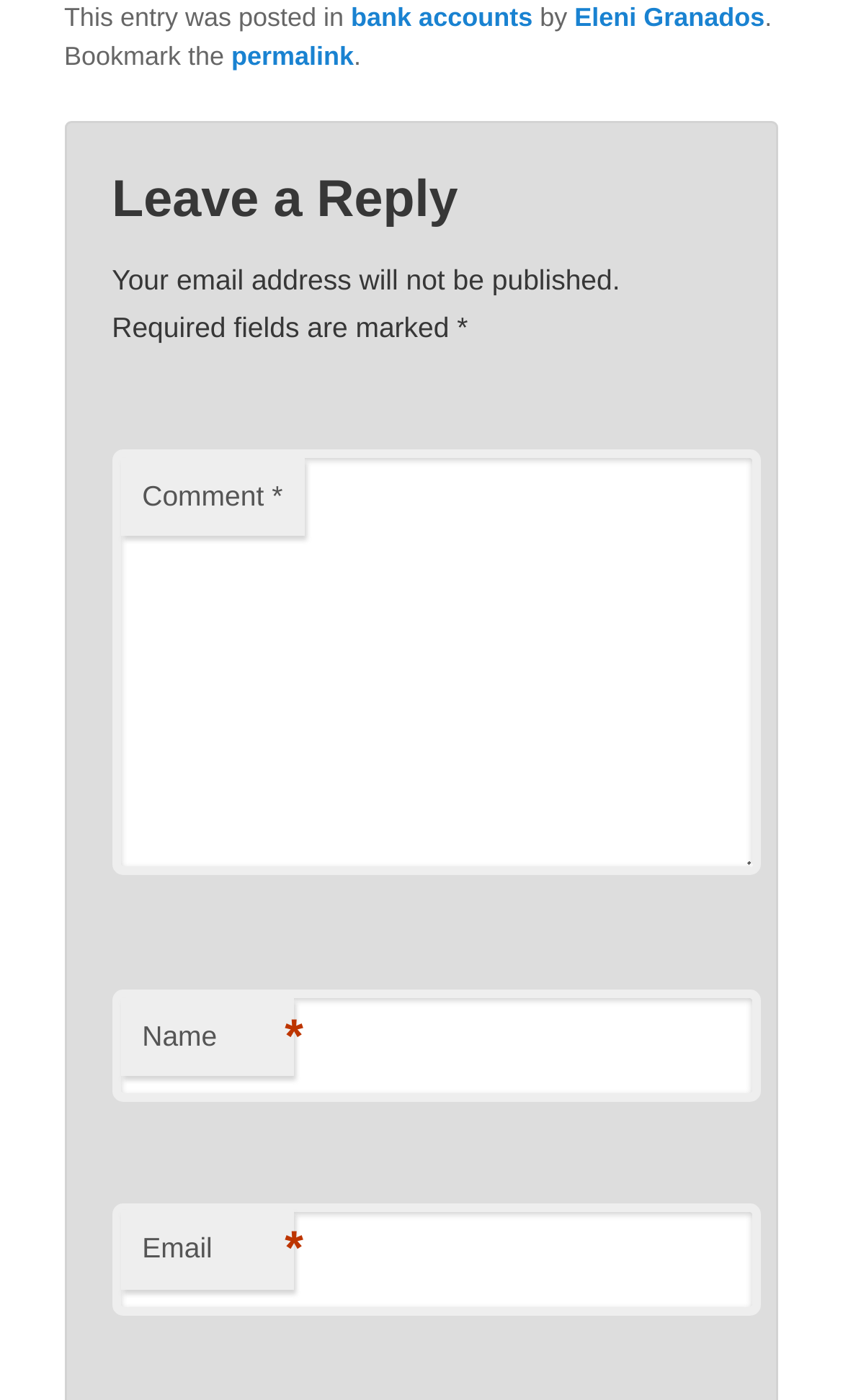Please provide a comprehensive response to the question below by analyzing the image: 
What is the purpose of the 'permalink' link?

The 'permalink' link is located next to the text 'Bookmark the', suggesting that its purpose is to allow users to bookmark the post.